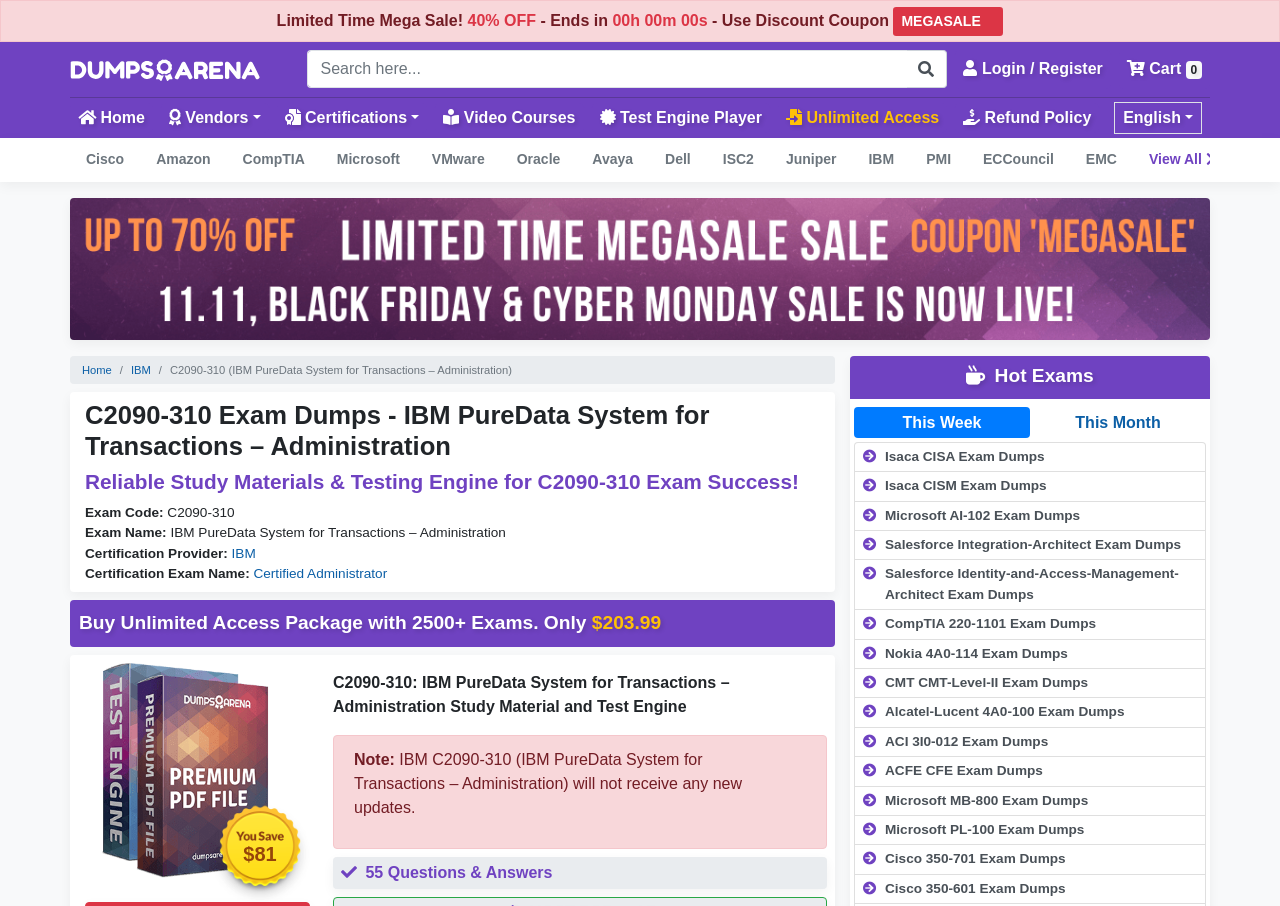Respond with a single word or phrase to the following question:
What is the exam code for IBM PureData System for Transactions – Administration?

C2090-310